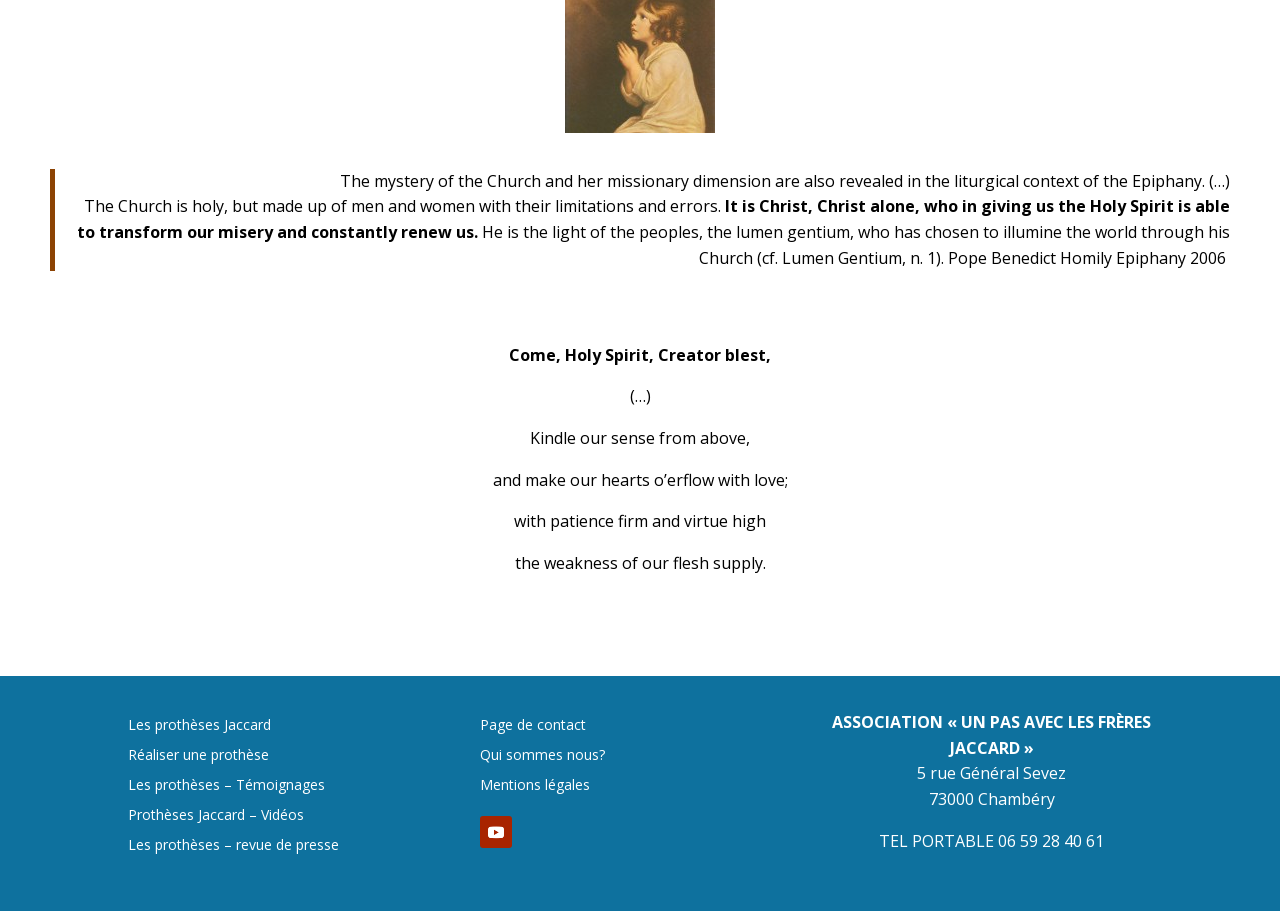Identify the bounding box of the UI element described as follows: "Follow". Provide the coordinates as four float numbers in the range of 0 to 1 [left, top, right, bottom].

[0.375, 0.895, 0.4, 0.93]